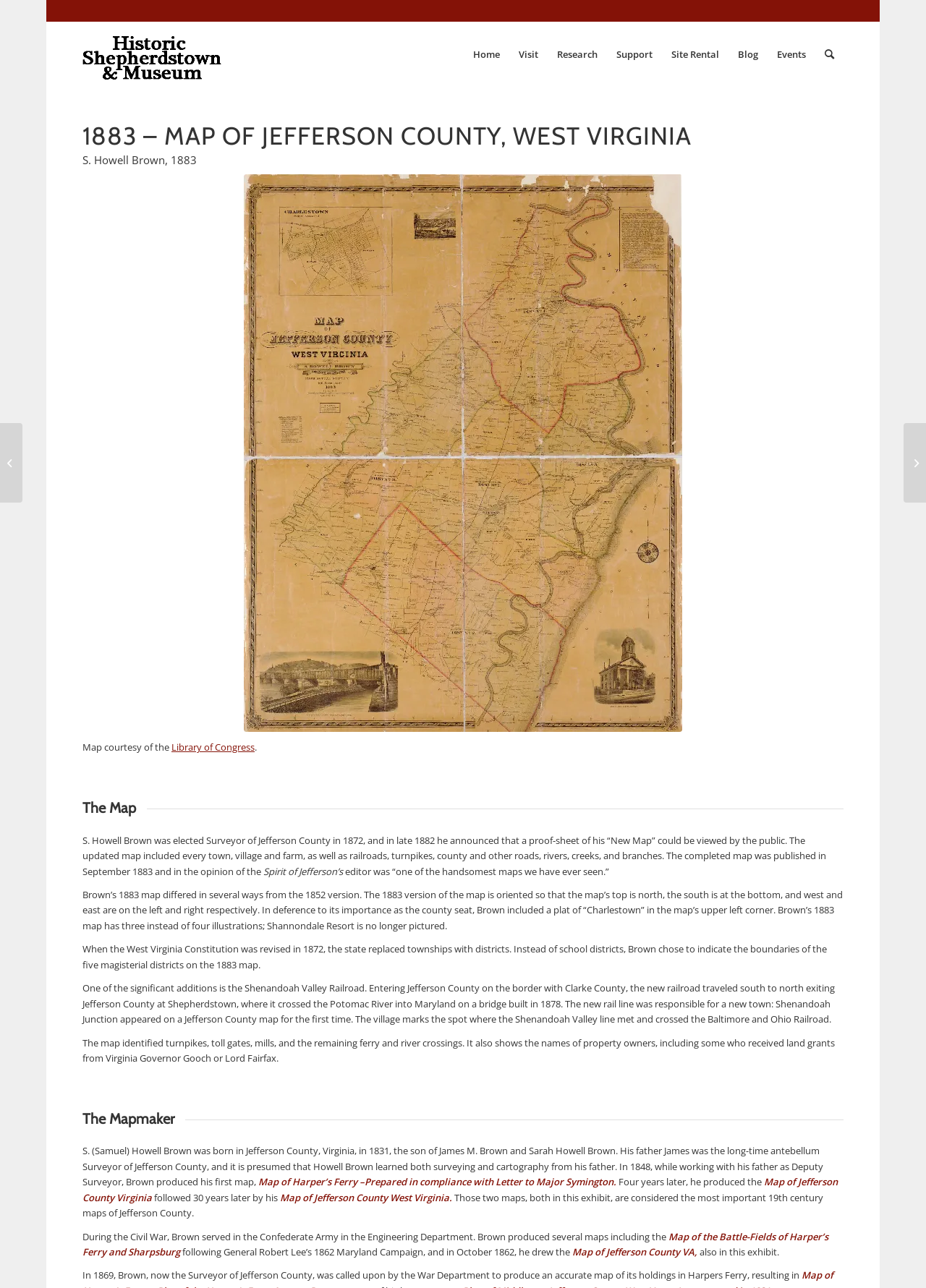Can you find the bounding box coordinates for the element to click on to achieve the instruction: "Explore the '1862 – Map of the Battle-Fields of Harper’s Ferry and Sharpsburg'"?

[0.0, 0.328, 0.024, 0.39]